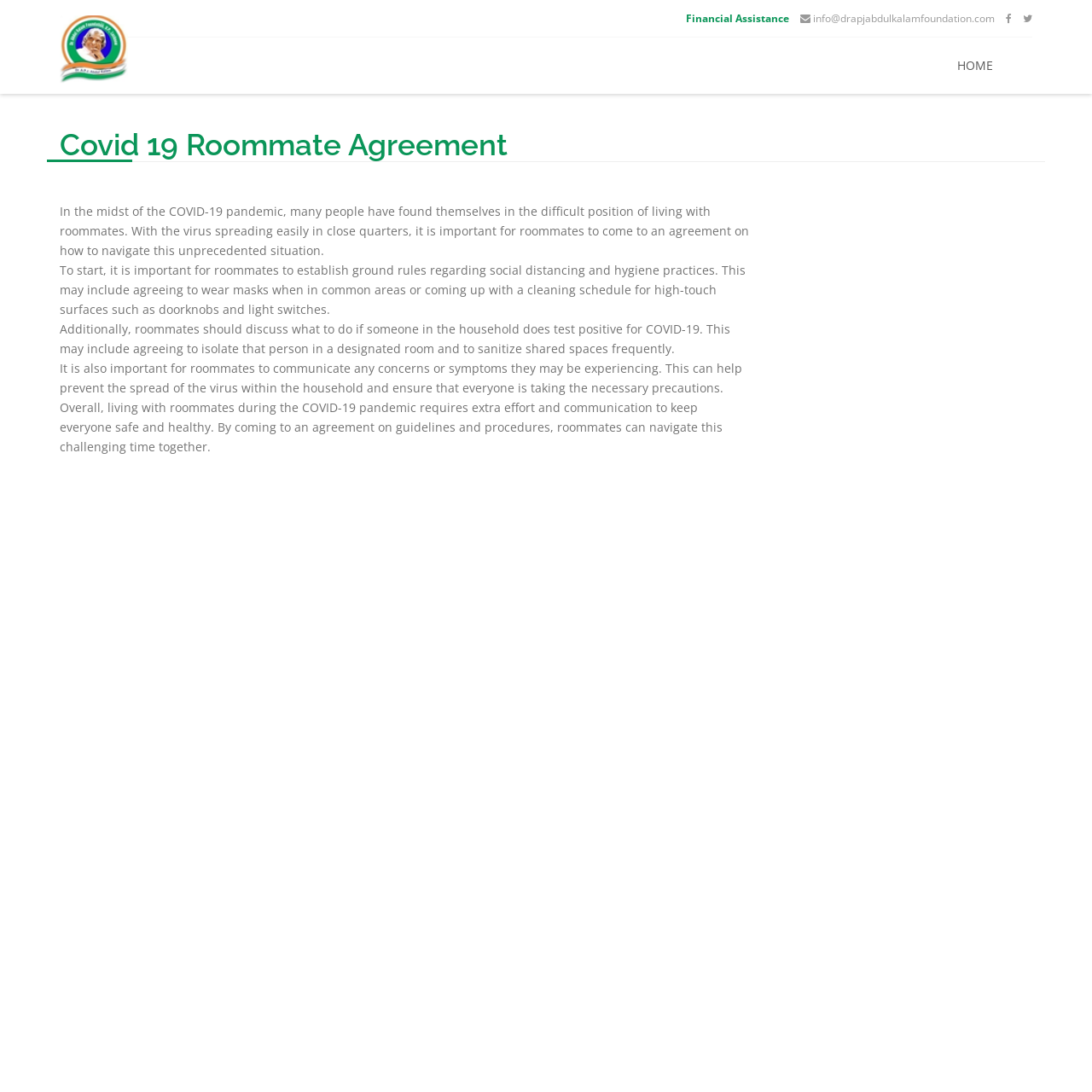Determine the bounding box coordinates for the UI element matching this description: "title="Dr. Abdul Kalam Foundation (Regd.)"".

[0.055, 0.014, 0.305, 0.077]